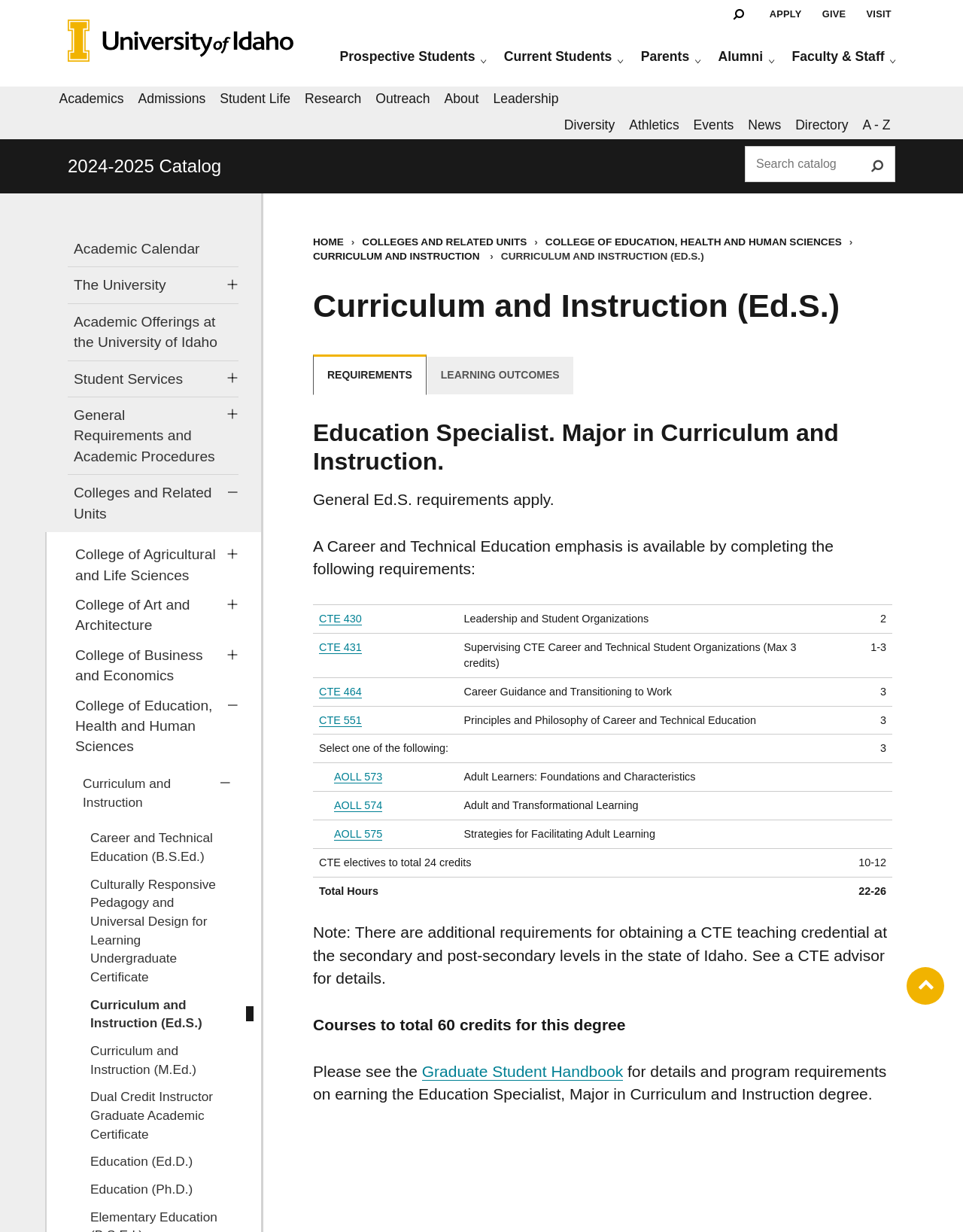Find the bounding box coordinates for the area you need to click to carry out the instruction: "Apply". The coordinates should be four float numbers between 0 and 1, indicated as [left, top, right, bottom].

[0.799, 0.008, 0.832, 0.016]